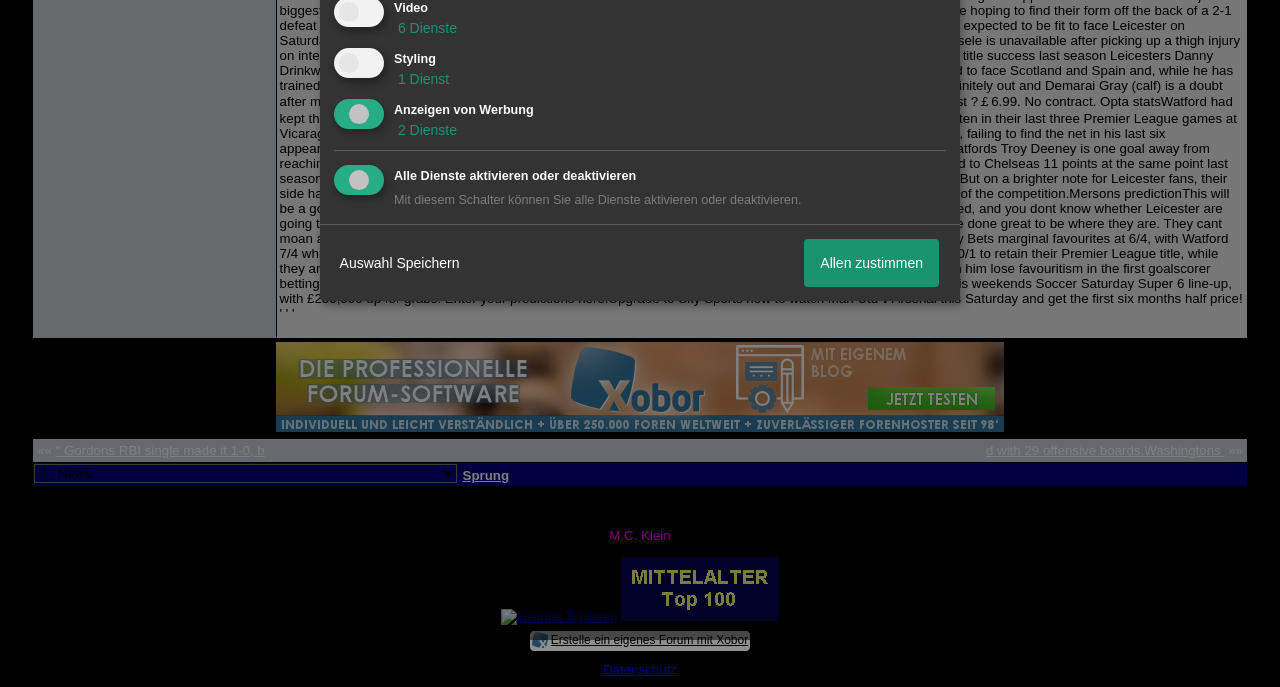From the element description: "1 Dienst", extract the bounding box coordinates of the UI element. The coordinates should be expressed as four float numbers between 0 and 1, in the order [left, top, right, bottom].

[0.308, 0.104, 0.351, 0.127]